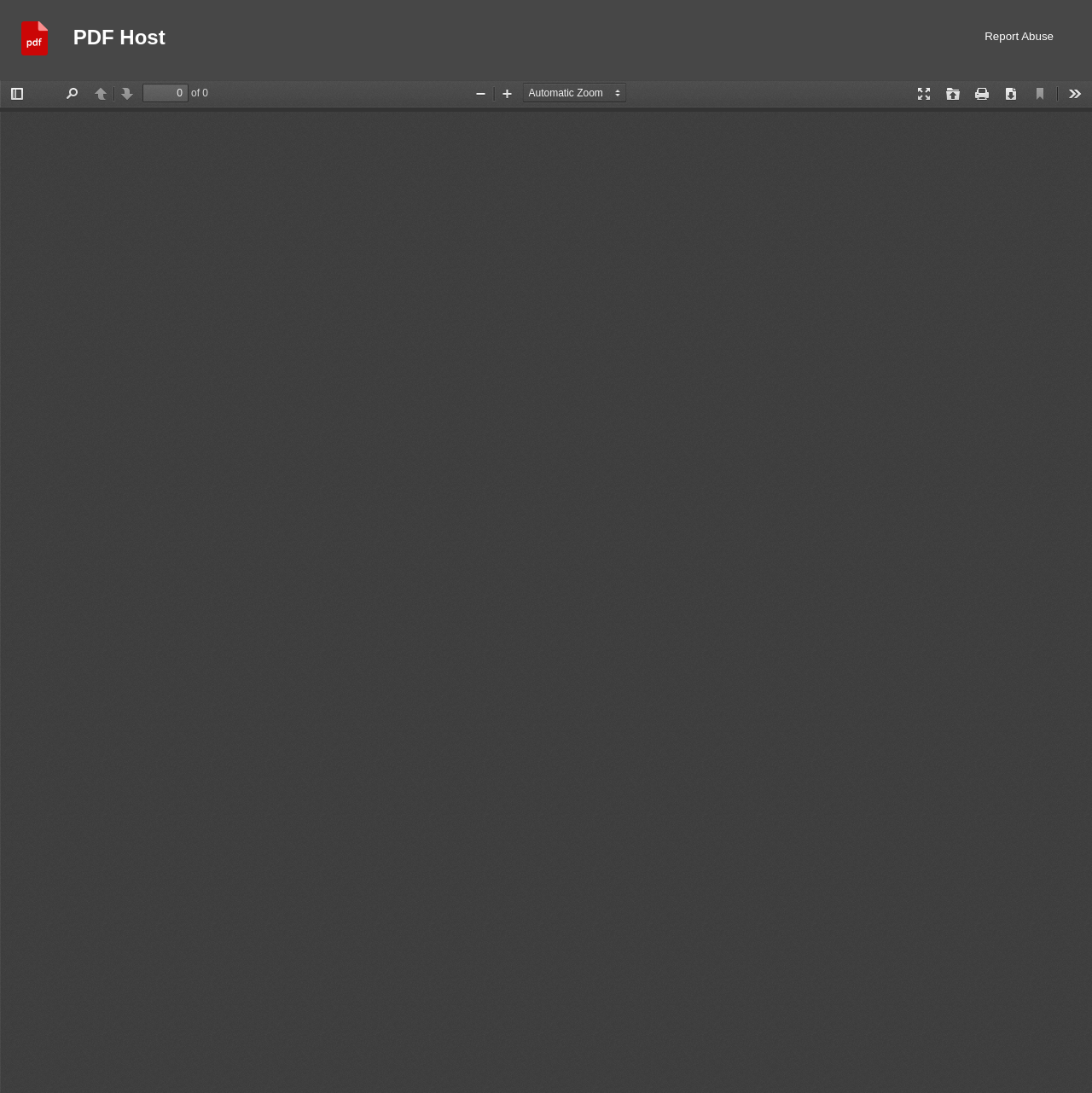Respond to the following question using a concise word or phrase: 
Is the 'Previous' button enabled?

No